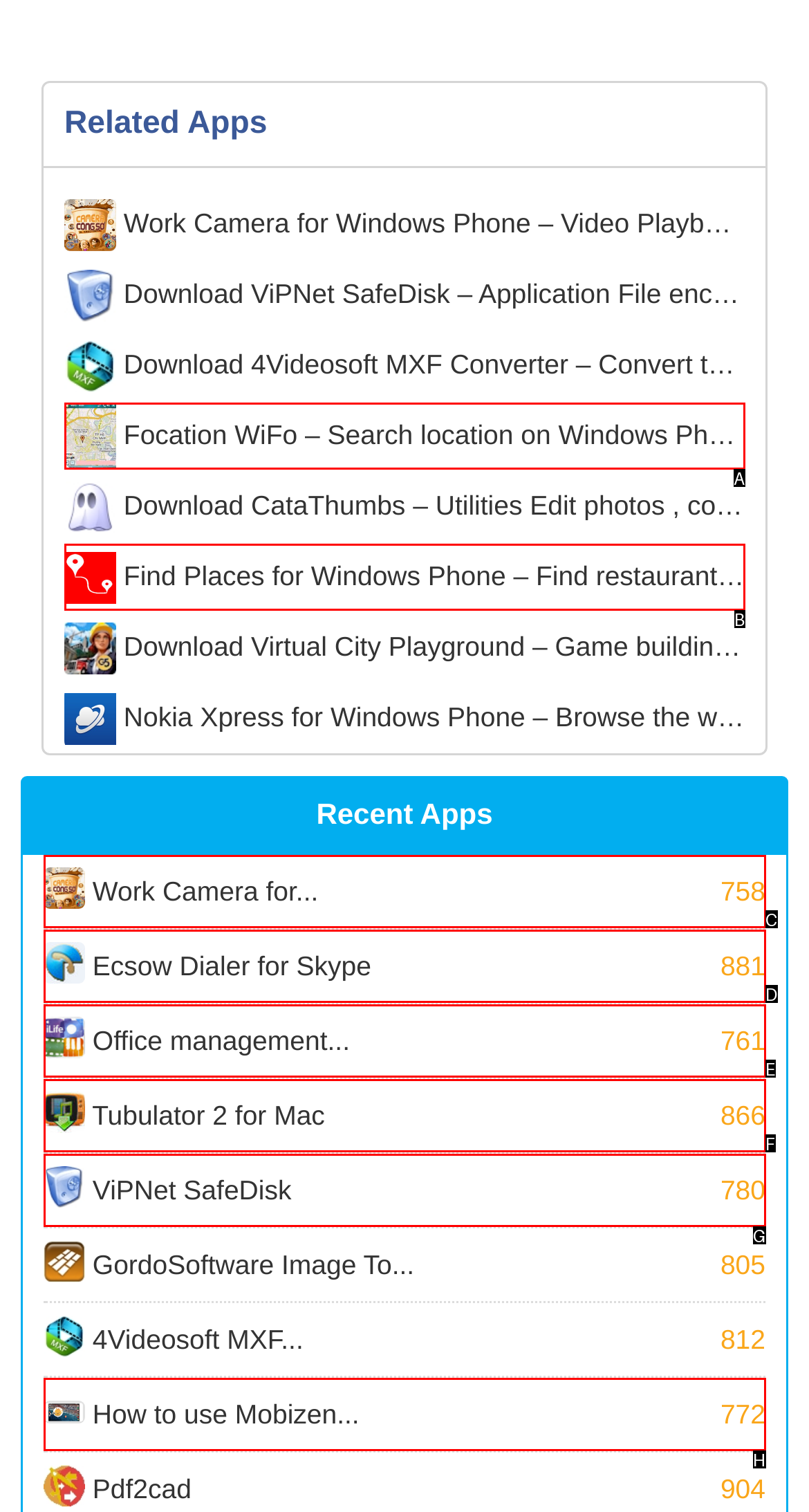With the description: ViPNet SafeDisk 780, find the option that corresponds most closely and answer with its letter directly.

G